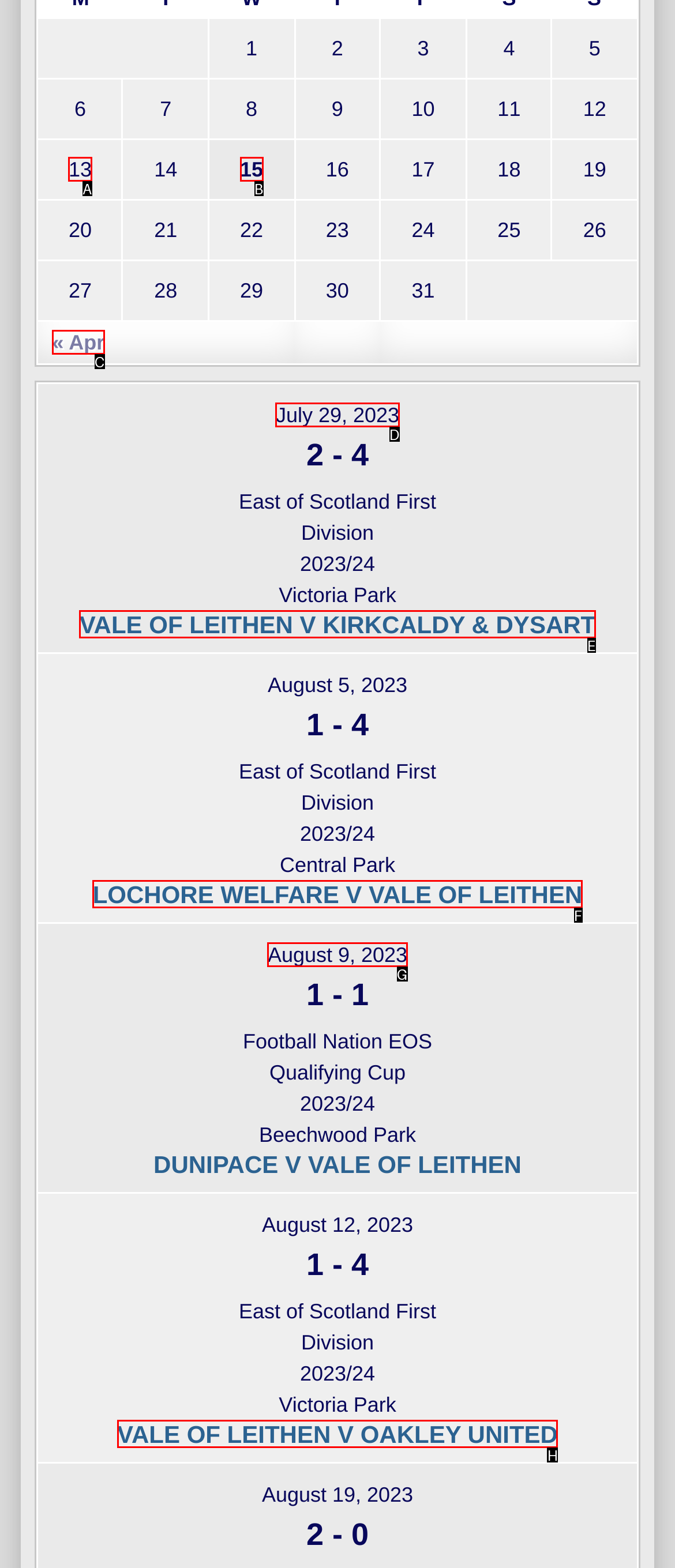Tell me which option best matches this description: « Apr
Answer with the letter of the matching option directly from the given choices.

C